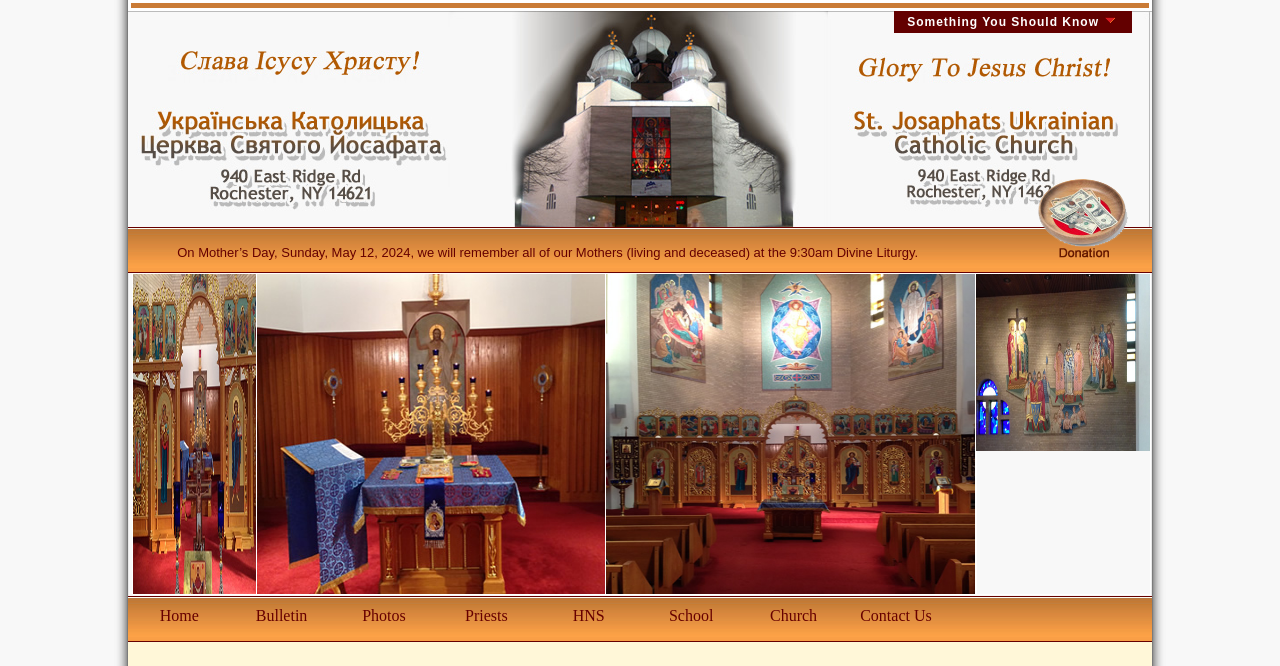Specify the bounding box coordinates of the area that needs to be clicked to achieve the following instruction: "Go to the home page".

[0.1, 0.896, 0.18, 0.962]